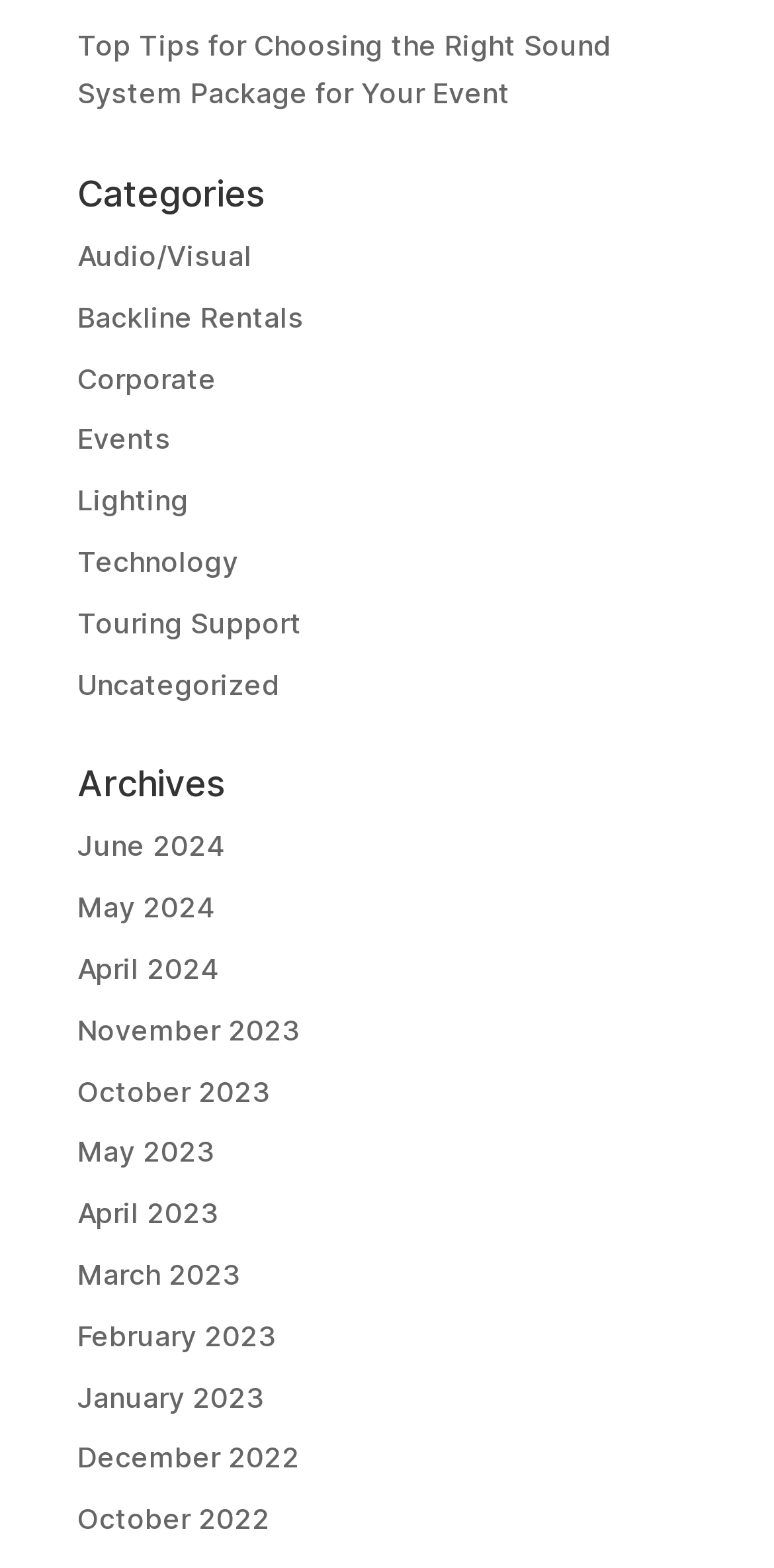How many links are listed under 'Categories'?
From the screenshot, supply a one-word or short-phrase answer.

9